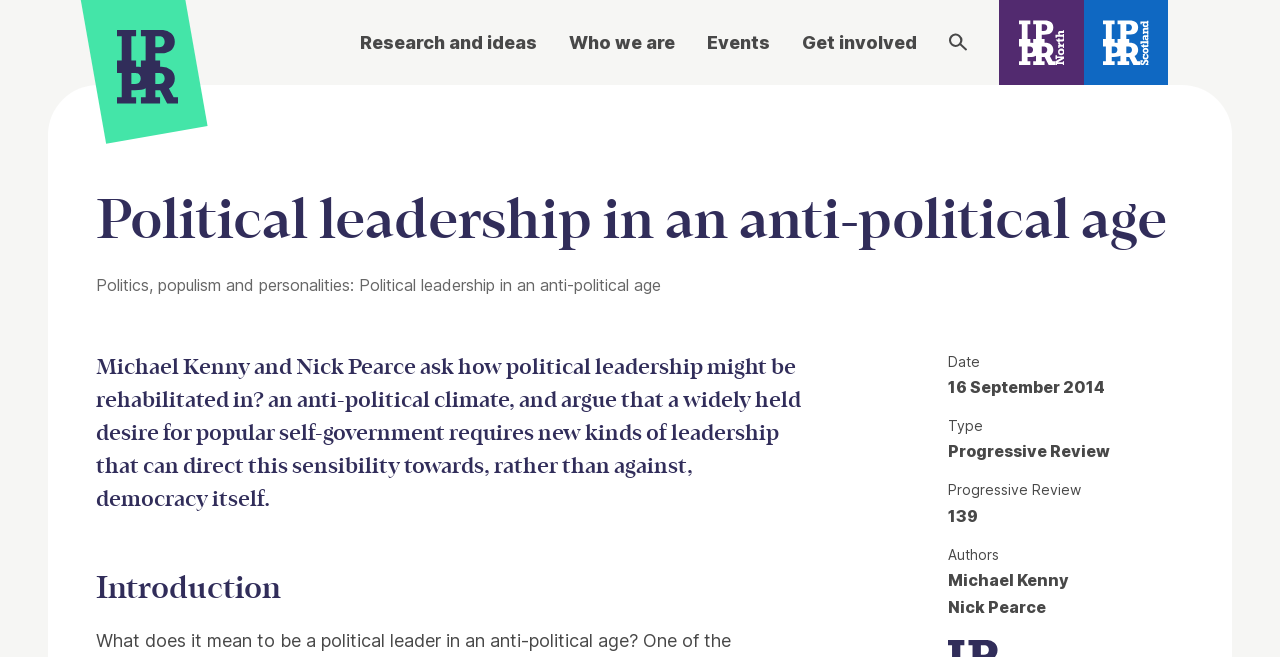Determine the bounding box of the UI component based on this description: "Who we are". The bounding box coordinates should be four float values between 0 and 1, i.e., [left, top, right, bottom].

[0.445, 0.044, 0.527, 0.085]